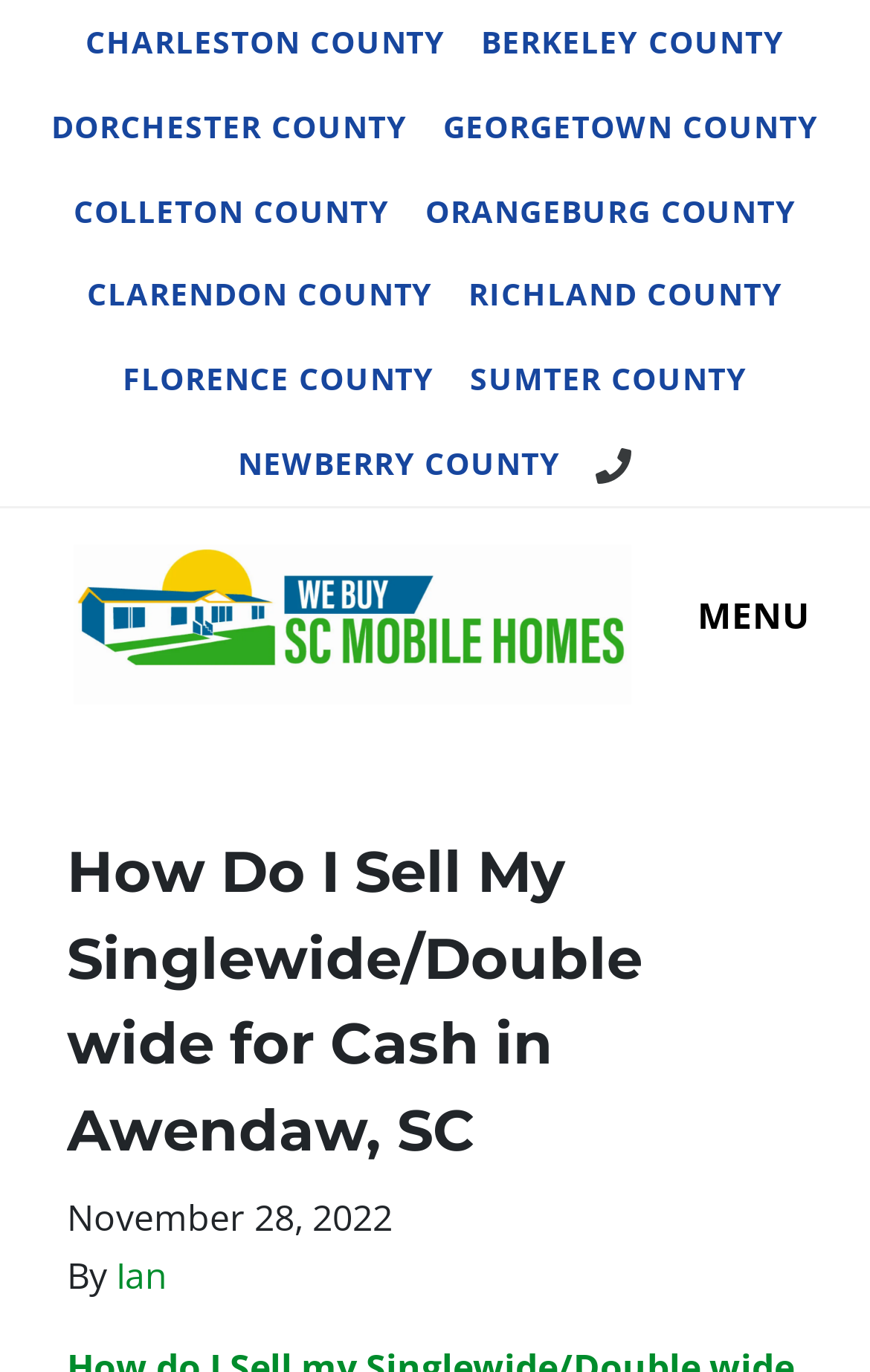How many links are there in the top section of the webpage?
Using the image, elaborate on the answer with as much detail as possible.

I counted the number of link elements in the top section of the webpage, starting from 'CHARLESTON COUNTY' to 'NEWBERRY COUNTY', and found 9 links.